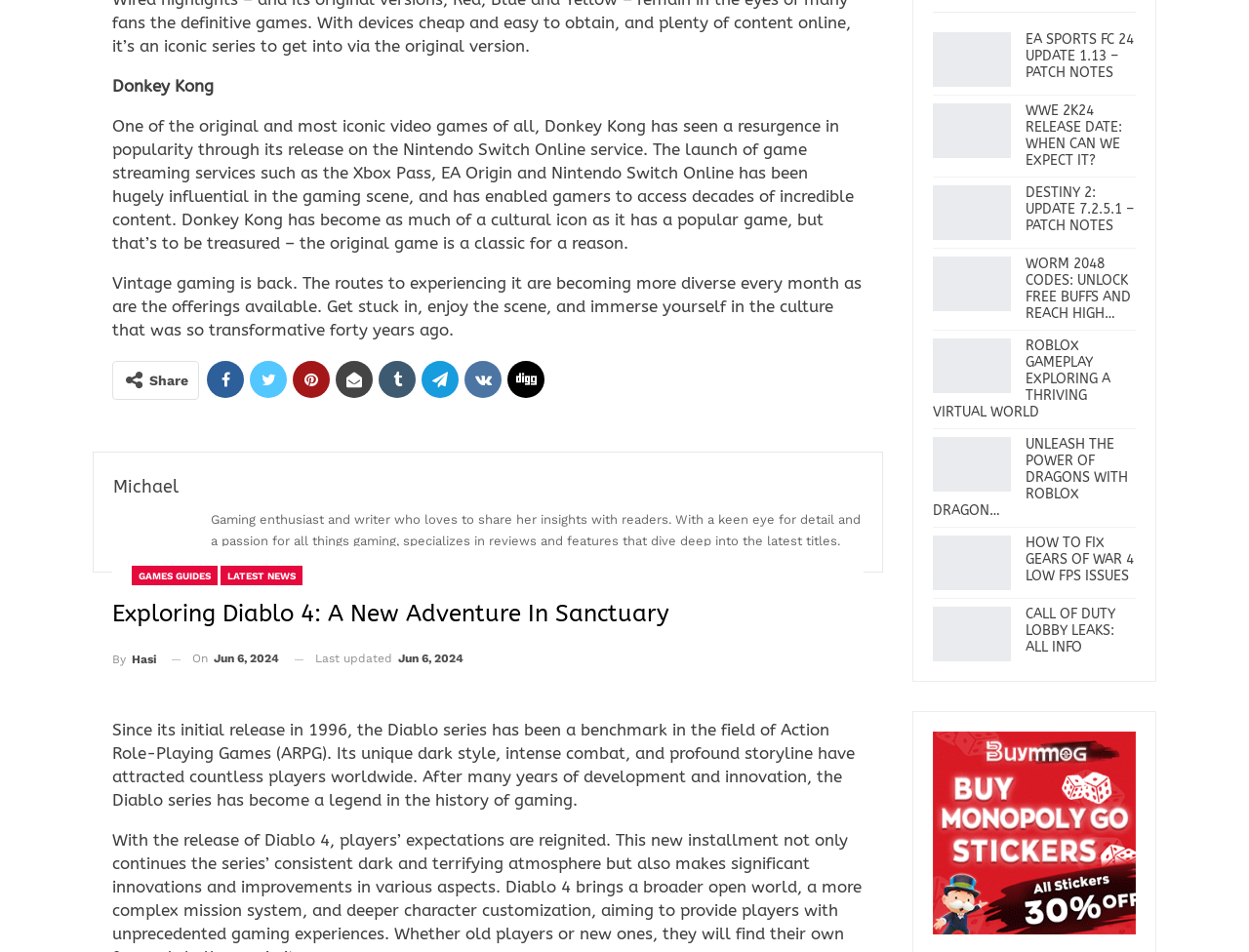What is the title of the article about Diablo 4?
Utilize the information in the image to give a detailed answer to the question.

The webpage has a heading 'Exploring Diablo 4: A New Adventure In Sanctuary' which is the title of the article about Diablo 4.